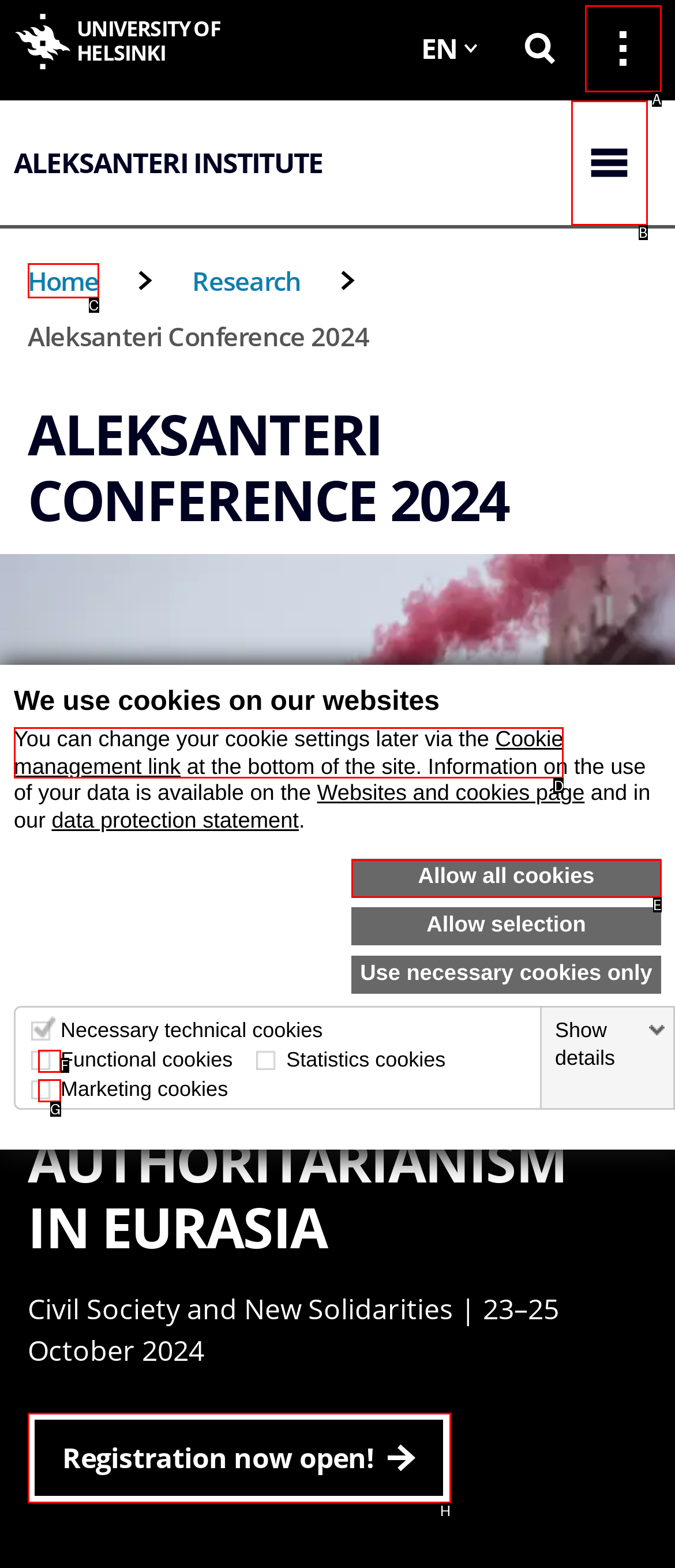Point out the HTML element that matches the following description: aria-label="Open mobile menu"
Answer with the letter from the provided choices.

B